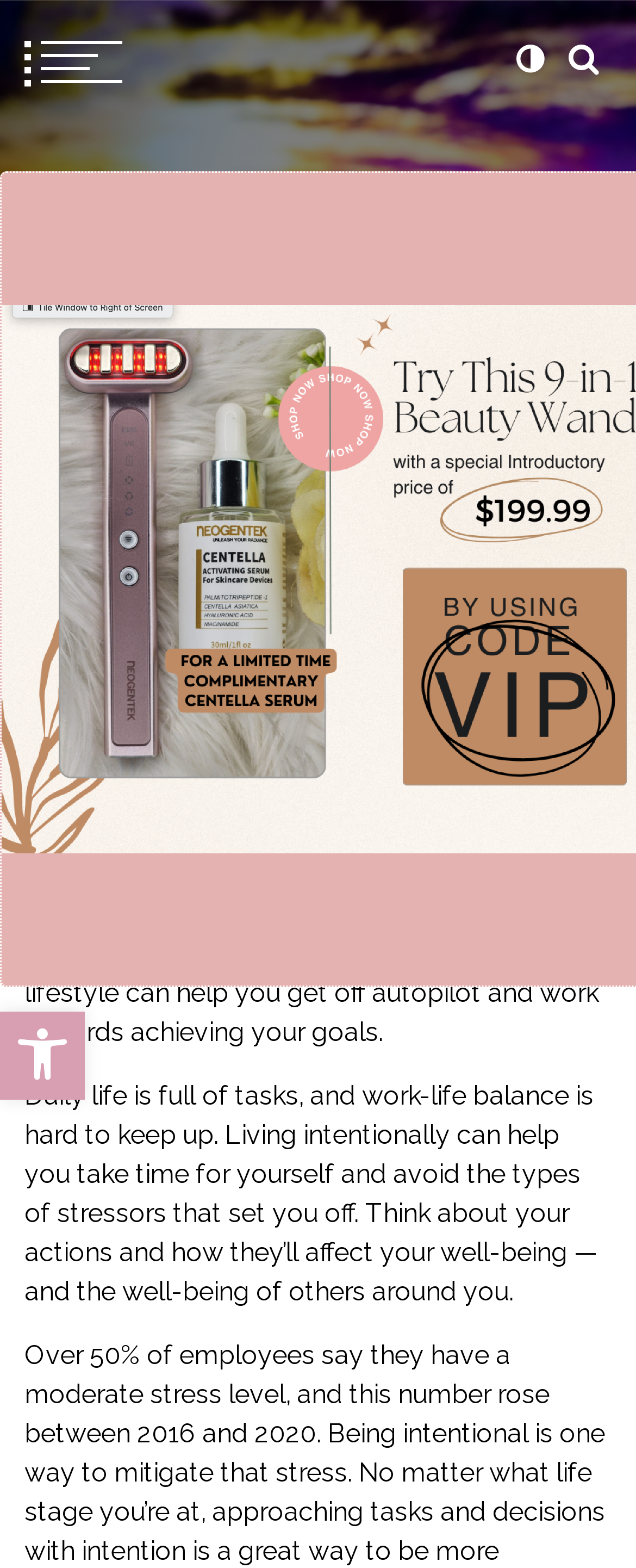Determine the bounding box coordinates of the clickable element to achieve the following action: 'Read the blog post'. Provide the coordinates as four float values between 0 and 1, formatted as [left, top, right, bottom].

[0.038, 0.446, 0.805, 0.511]